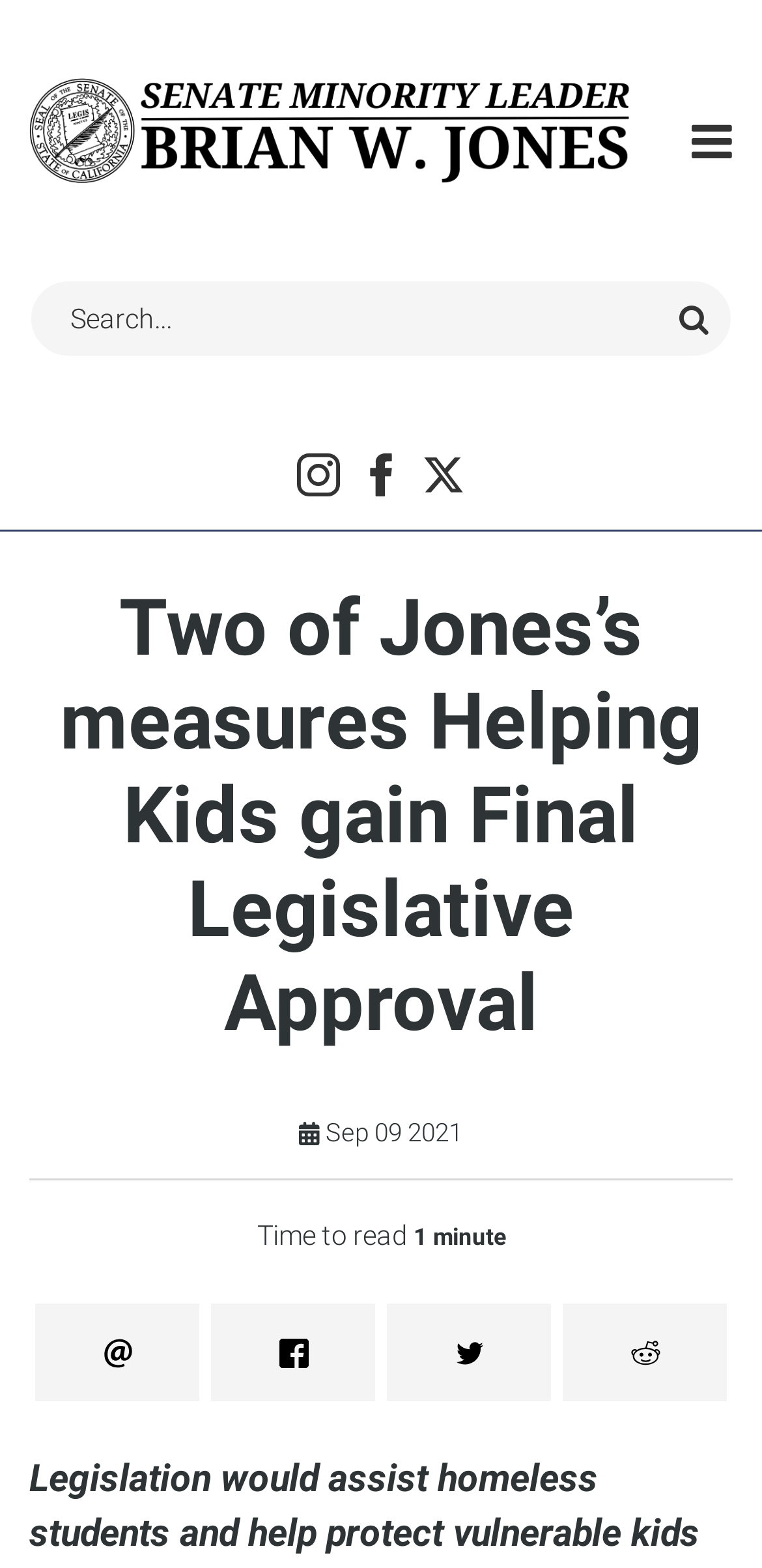What is the date mentioned in the webpage?
Based on the image, answer the question with as much detail as possible.

The webpage mentions 'Sep 09 2021' in the middle section, indicating that the date mentioned is September 9, 2021.